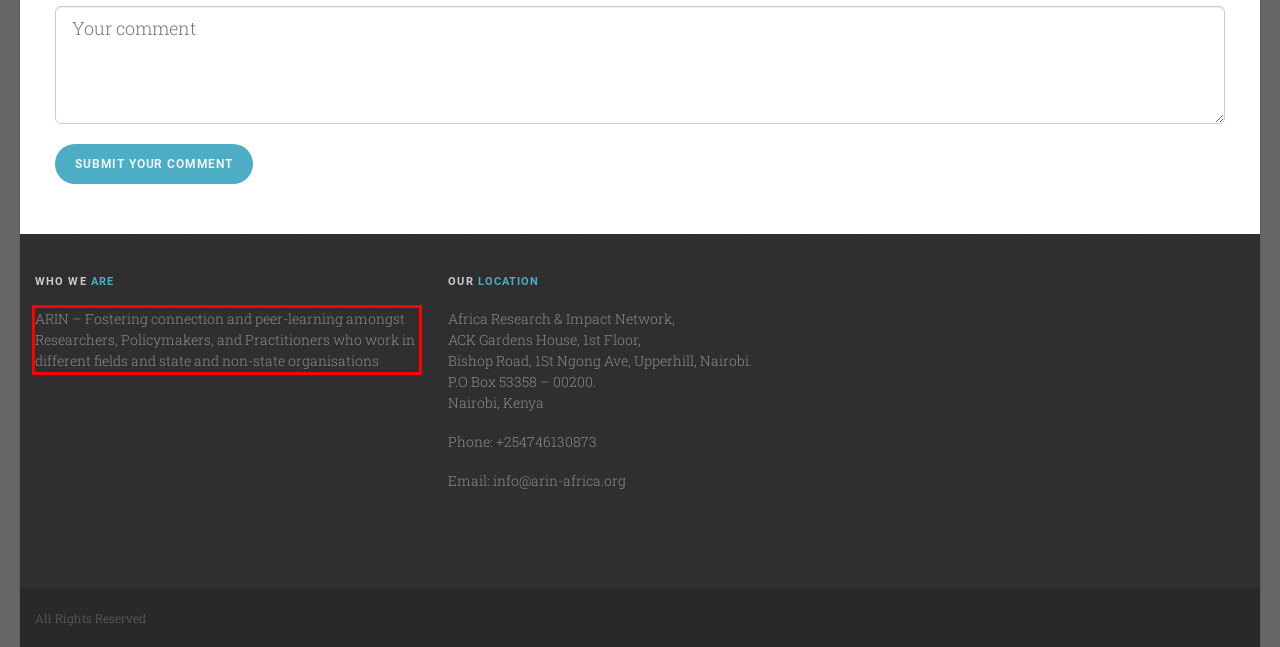You have a screenshot of a webpage with a red bounding box. Use OCR to generate the text contained within this red rectangle.

ARIN – Fostering connection and peer-learning amongst Researchers, Policymakers, and Practitioners who work in different fields and state and non-state organisations